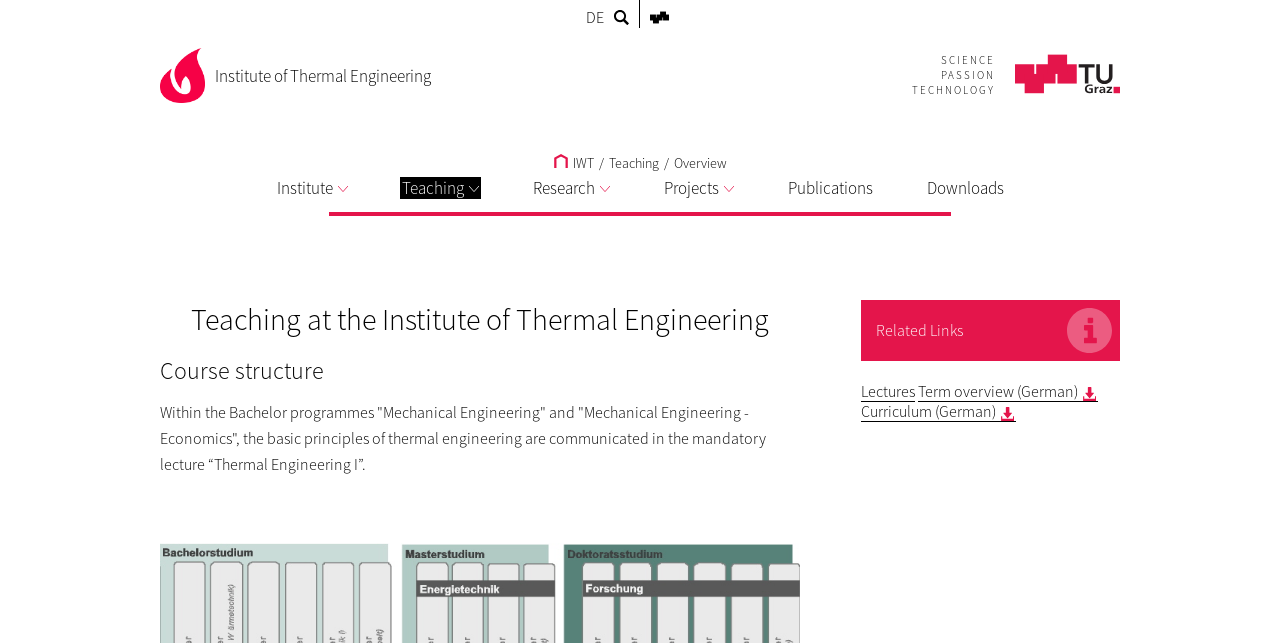Please determine the bounding box coordinates of the section I need to click to accomplish this instruction: "Switch to German language".

[0.458, 0.011, 0.472, 0.042]